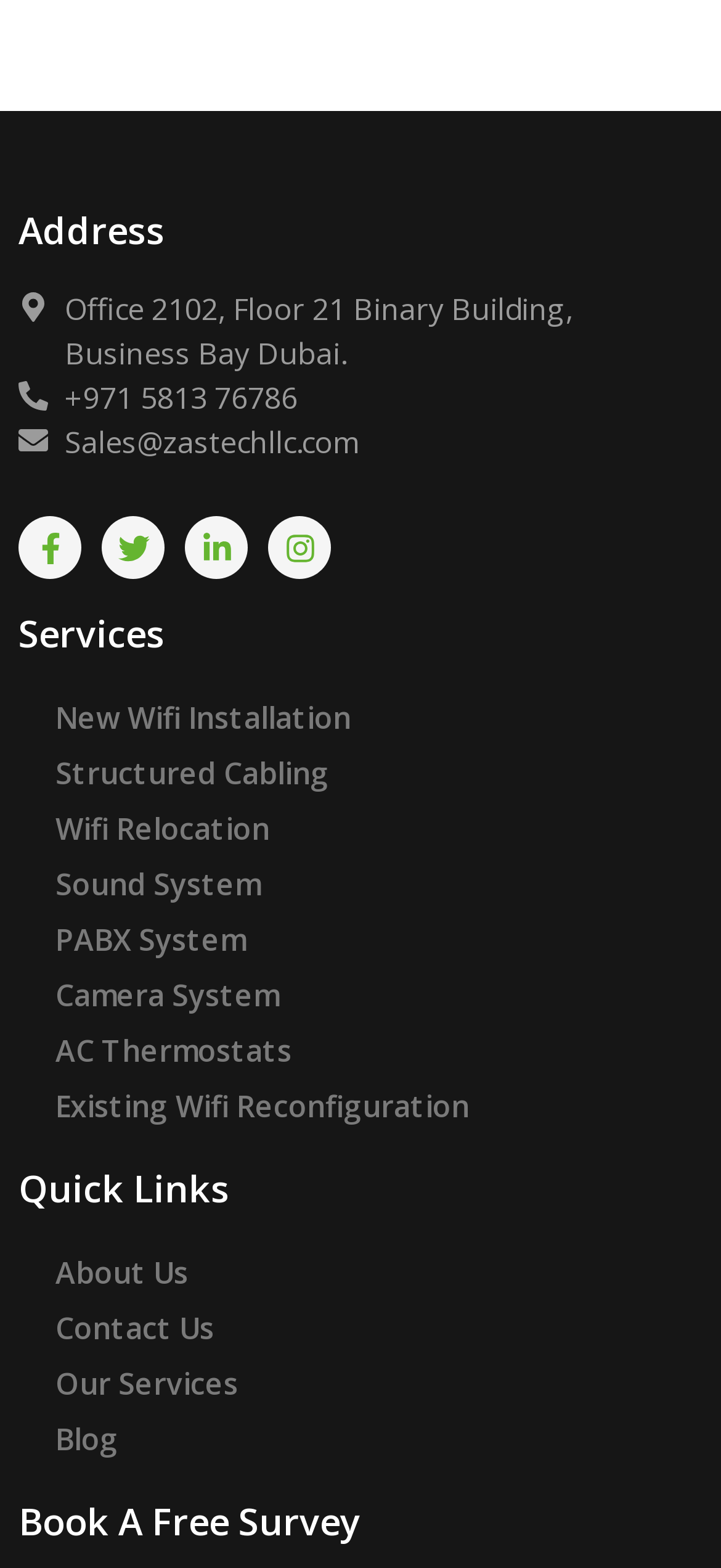Please find the bounding box coordinates (top-left x, top-left y, bottom-right x, bottom-right y) in the screenshot for the UI element described as follows: Existing Wifi Reconfiguration

[0.026, 0.688, 0.974, 0.723]